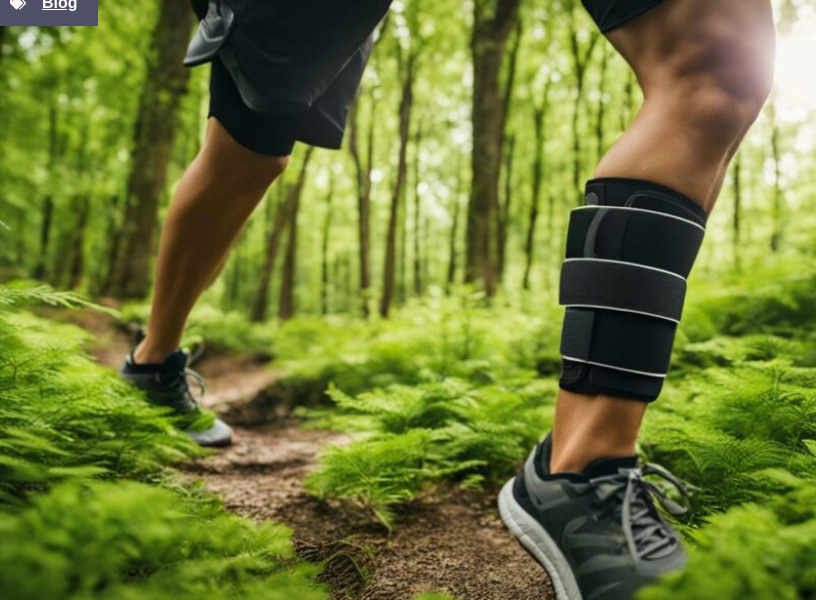Offer a detailed account of the various components present in the image.

In a lush, verdant forest, a person is captured mid-stride, showcasing their athletic prowess while wearing a supportive knee brace. The vibrant greenery surrounding them emphasizes a healthy, active lifestyle, highlighting the importance of joint protection during physical activities. The black knee brace is secured with adjustable straps, indicating its purpose to provide essential support and stability while the individual navigates the natural terrain. Clad in comfortable athletic wear and running shoes, they exemplify resilience and the dedication to maintaining their fitness amidst the beauty of nature. This image encapsulates the essence of outdoor exploration and the significance of using protective gear to sustain an active lifestyle.